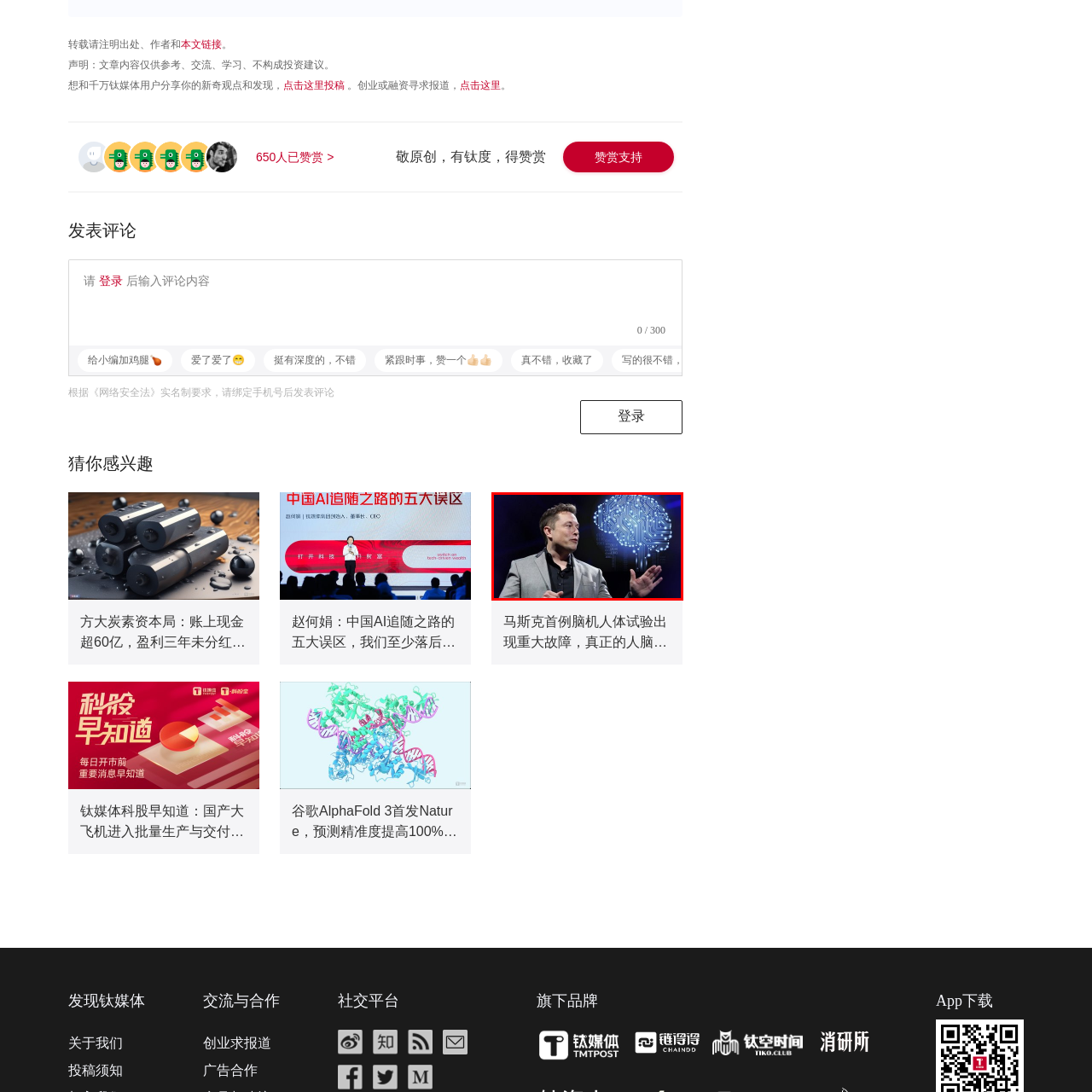What is the topic of discussion?
Study the image within the red bounding box and deliver a detailed answer.

The illustration of a human brain intertwined with circuit patterns behind the speaker suggests a discussion focused on the advancements and implications of AI, which is further supported by the professional setting of the image.